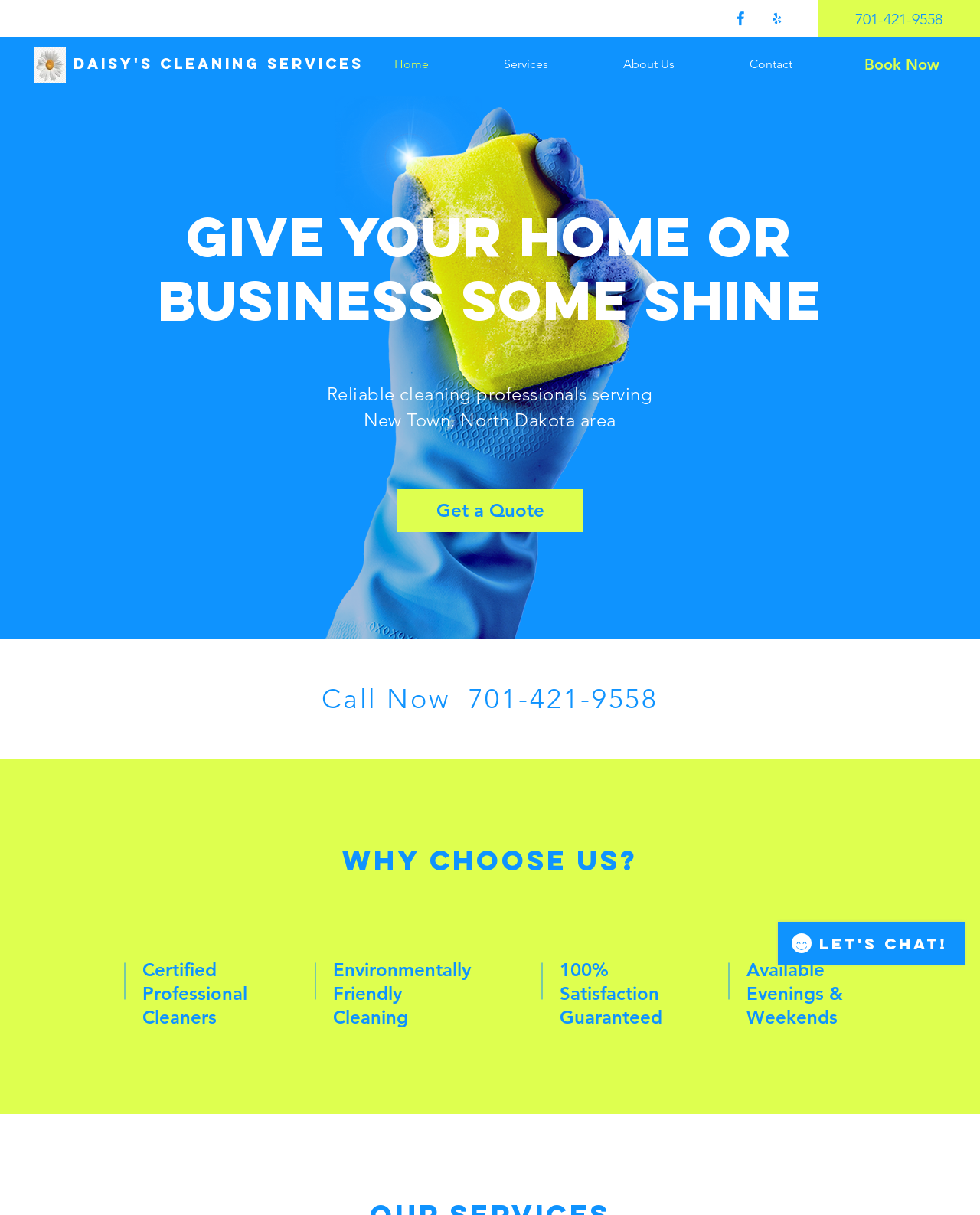Please identify the bounding box coordinates of the clickable region that I should interact with to perform the following instruction: "Click on the 'Book Now' button". The coordinates should be expressed as four float numbers between 0 and 1, i.e., [left, top, right, bottom].

[0.874, 0.04, 0.966, 0.066]